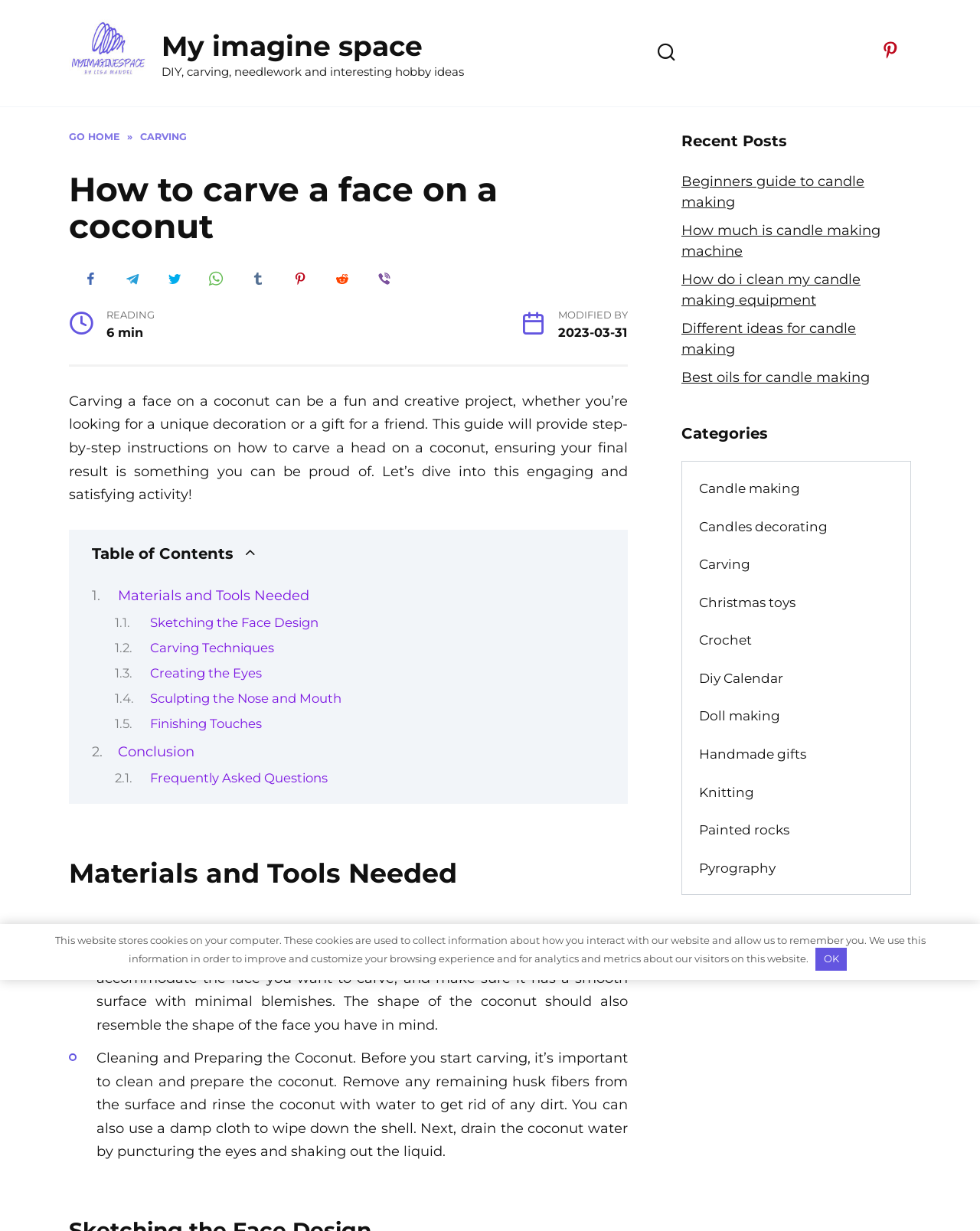Return the bounding box coordinates of the UI element that corresponds to this description: "Creating the Eyes". The coordinates must be given as four float numbers in the range of 0 and 1, [left, top, right, bottom].

[0.153, 0.54, 0.267, 0.553]